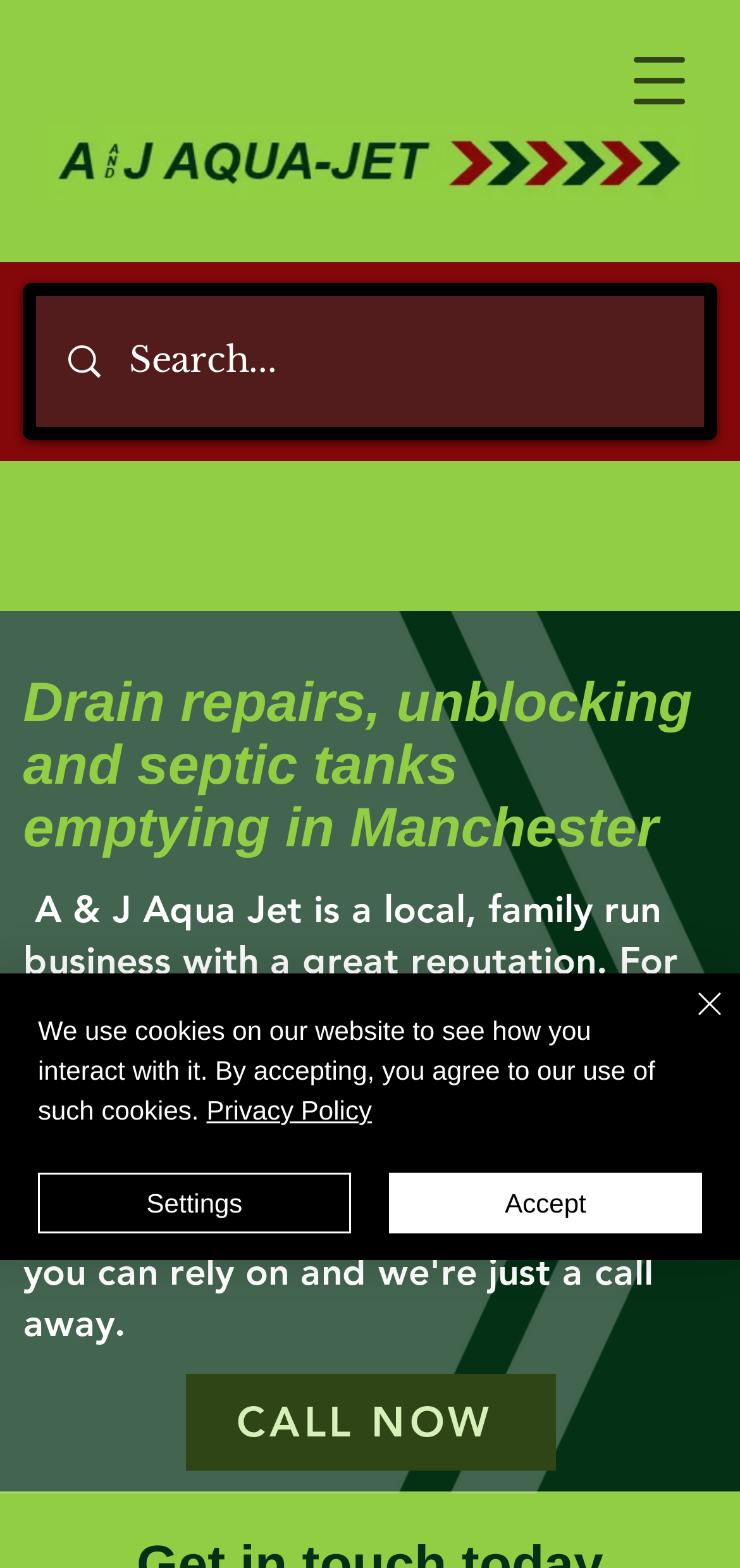Explain in detail what you observe on this webpage.

The webpage is about A & J Aqua Jet, a Manchester-based company that provides 24/7 drain repairs, unblocking, and septic tank emptying services for domestic and commercial clients. 

At the top left corner, there is the company's logo, an image of "A&J Aqua-Jet". Next to it, on the top right corner, is a button to open the navigation menu. 

Below the logo, there is a search bar with a magnifying glass icon and a placeholder text "Search...". 

The main content of the webpage starts with a heading that reads "Drain repairs, unblocking and septic tanks emptying in Manchester". This is followed by a brief description of the company, stating that it is a local, family-run business with a great reputation and over 40 years of experience in providing drain-related services. 

There is a prominent "CALL NOW" button in the middle of the page, encouraging visitors to take action. 

Further down, there are two headings, "Get in touch today" and "24 HOUR CALL OUT 0151 356 8762", with a phone number that is also a clickable link. 

At the bottom of the page, there is a notice about fixed fees with no hidden extras. 

On the left side of the page, there are two links, "24 HOUR" and "HOTLINES", each accompanied by an image. 

Finally, there is a cookie policy alert at the bottom of the page, which includes a link to the "Privacy Policy" and buttons to "Accept", "Settings", and "Close" the alert. The "Close" button has a small "Close" icon next to it.